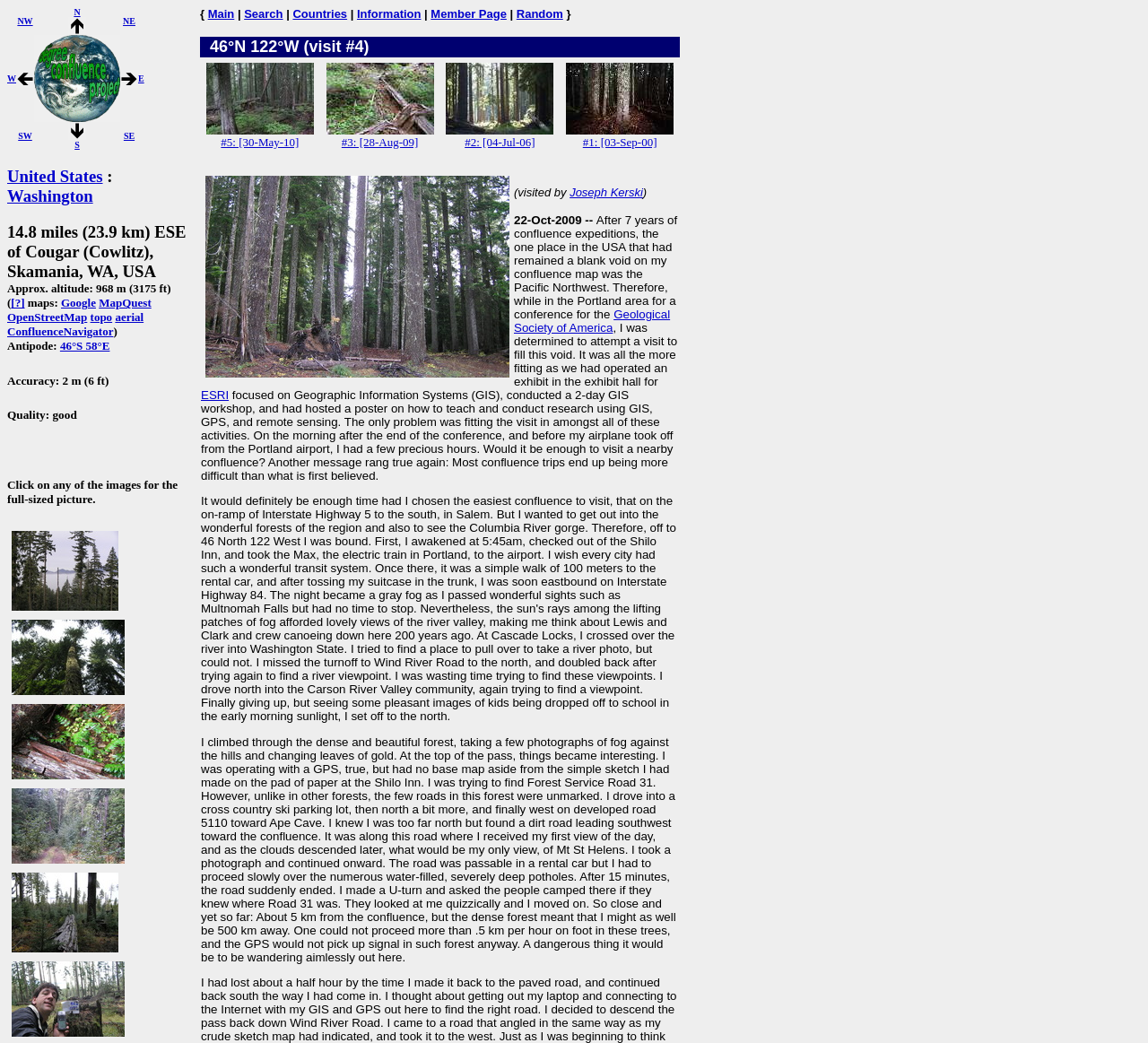Identify the bounding box coordinates for the UI element described as: "Covid-19 Safety". The coordinates should be provided as four floats between 0 and 1: [left, top, right, bottom].

None